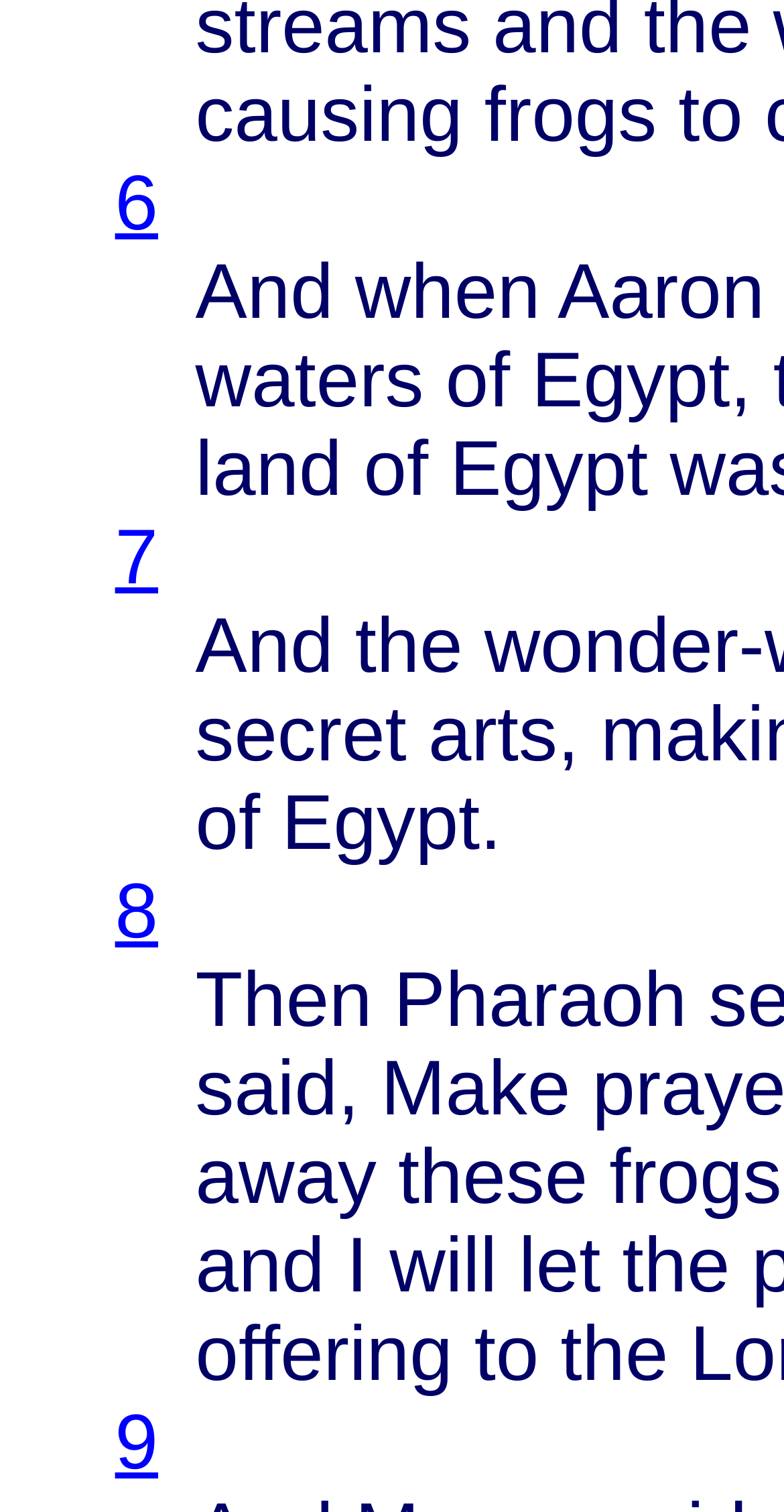What is Pharaoh saying?
From the image, respond with a single word or phrase.

Make away these frogs